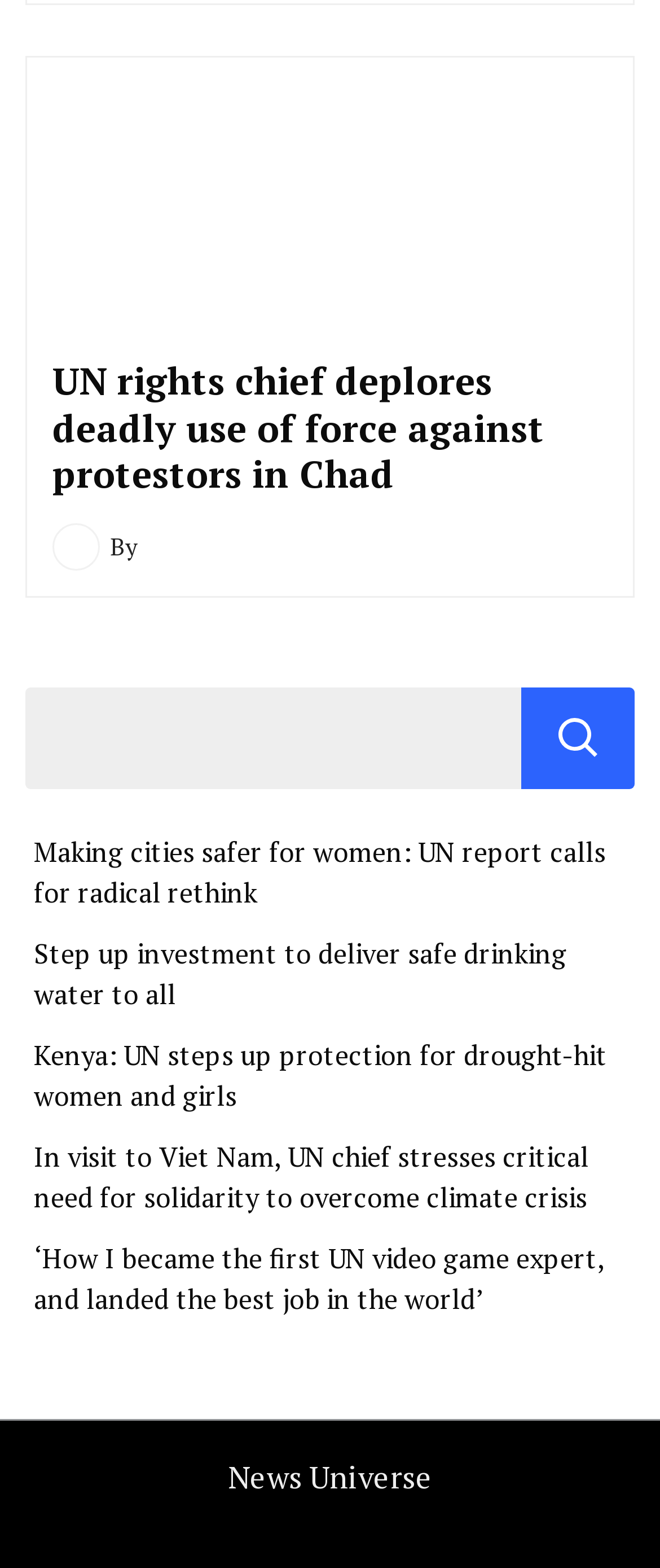Identify the bounding box coordinates for the element that needs to be clicked to fulfill this instruction: "Search for something". Provide the coordinates in the format of four float numbers between 0 and 1: [left, top, right, bottom].

[0.038, 0.438, 0.79, 0.503]